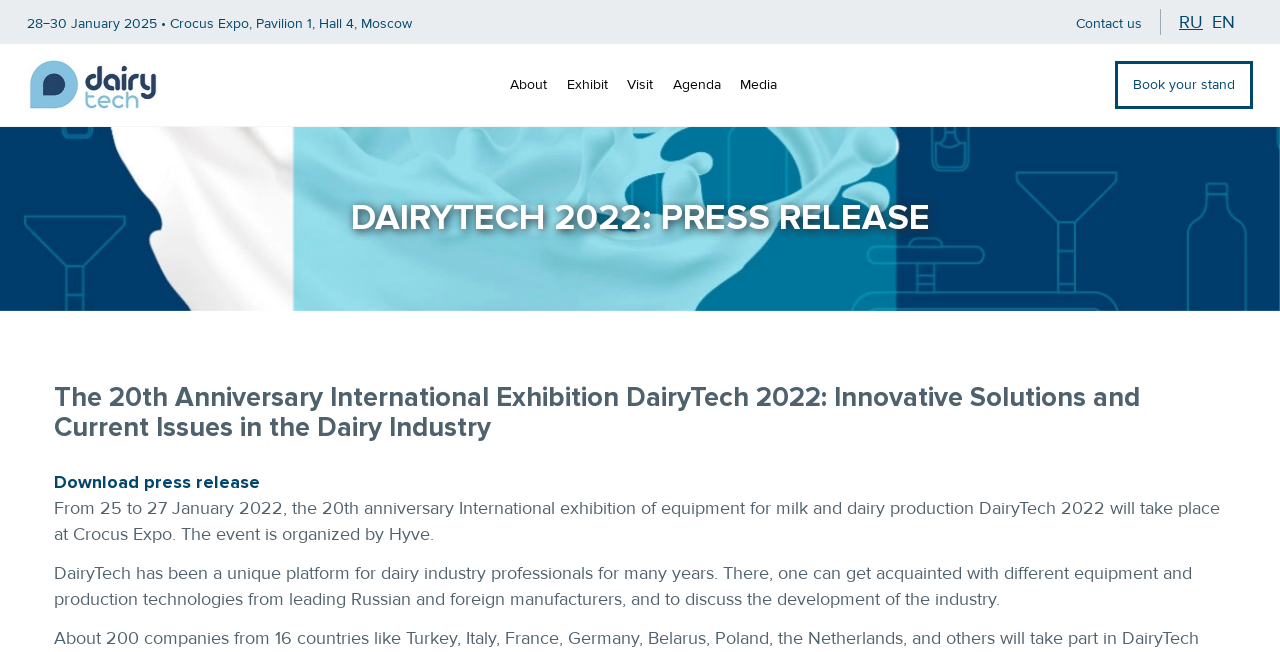Where is the DairyTech 2022 exhibition taking place?
Refer to the screenshot and answer in one word or phrase.

Crocus Expo